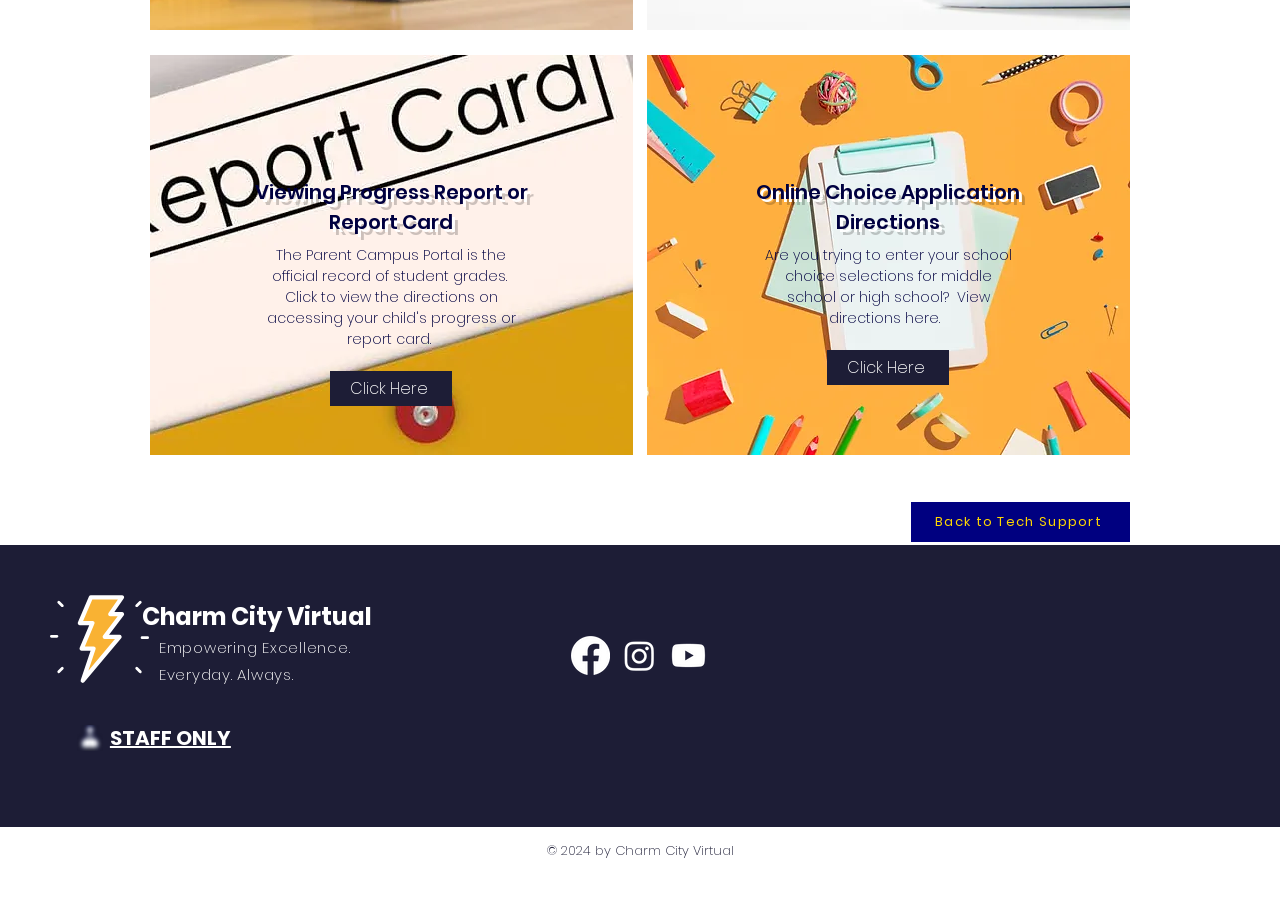Determine the coordinates of the bounding box that should be clicked to complete the instruction: "Visit Facebook page". The coordinates should be represented by four float numbers between 0 and 1: [left, top, right, bottom].

[0.446, 0.697, 0.476, 0.74]